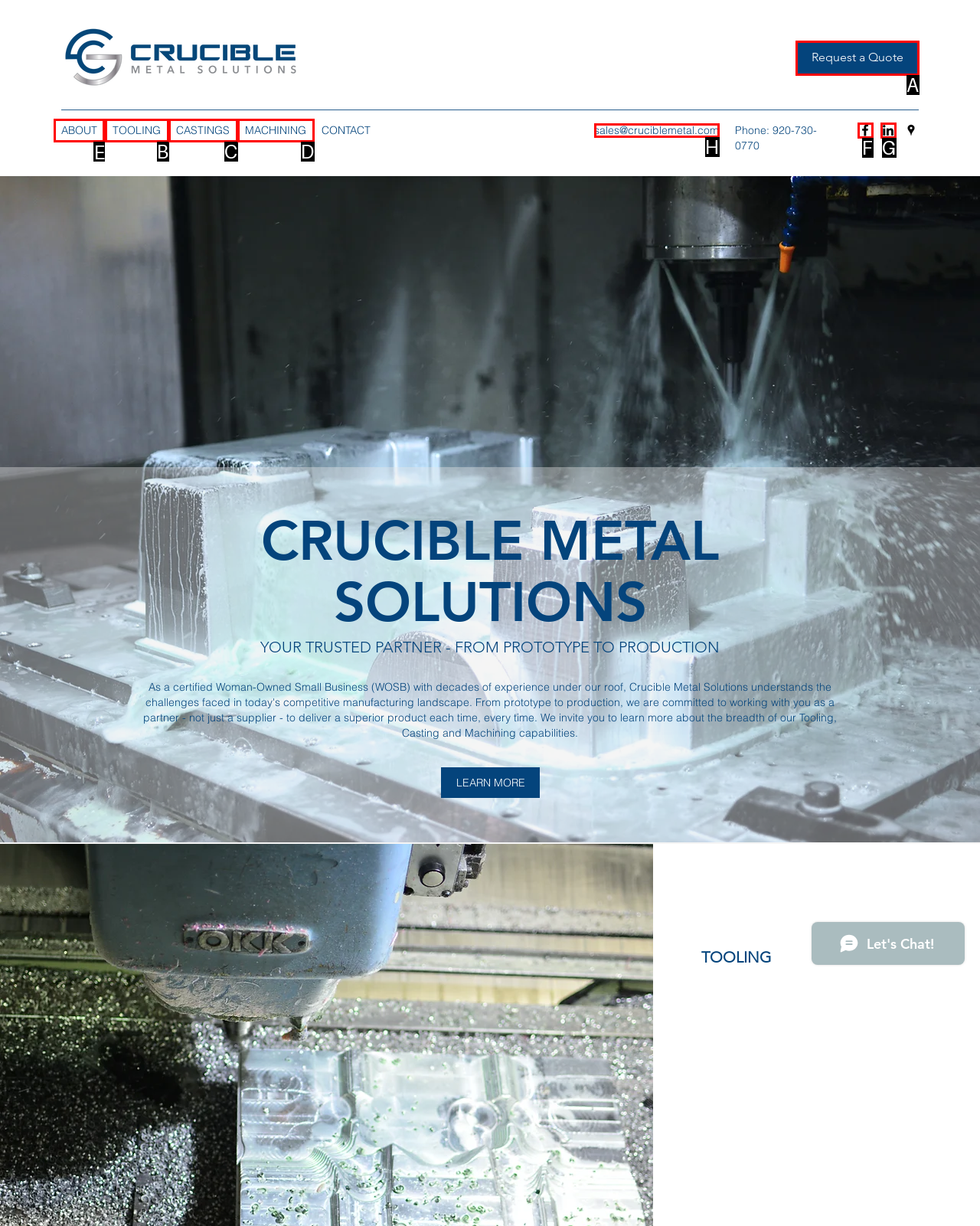To perform the task "View the 'Lean 'n Tender' page", which UI element's letter should you select? Provide the letter directly.

None